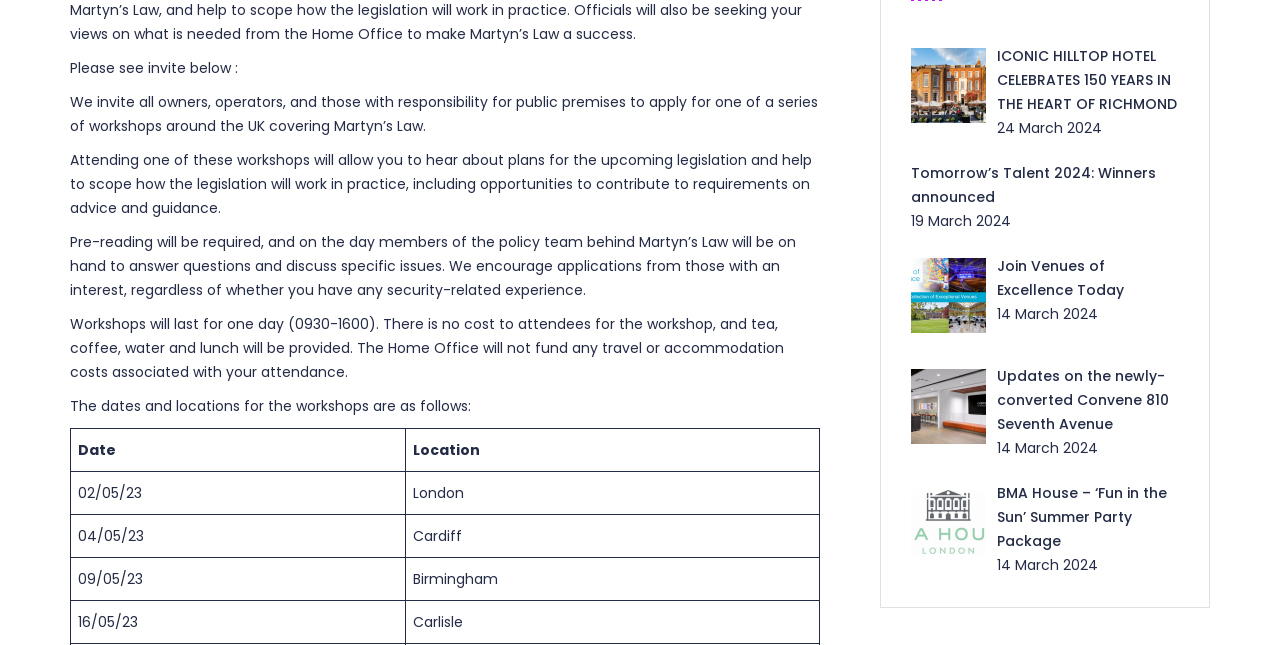Bounding box coordinates must be specified in the format (top-left x, top-left y, bottom-right x, bottom-right y). All values should be floating point numbers between 0 and 1. What are the bounding box coordinates of the UI element described as: Tomorrow’s Talent 2024: Winners announced

[0.712, 0.252, 0.903, 0.32]